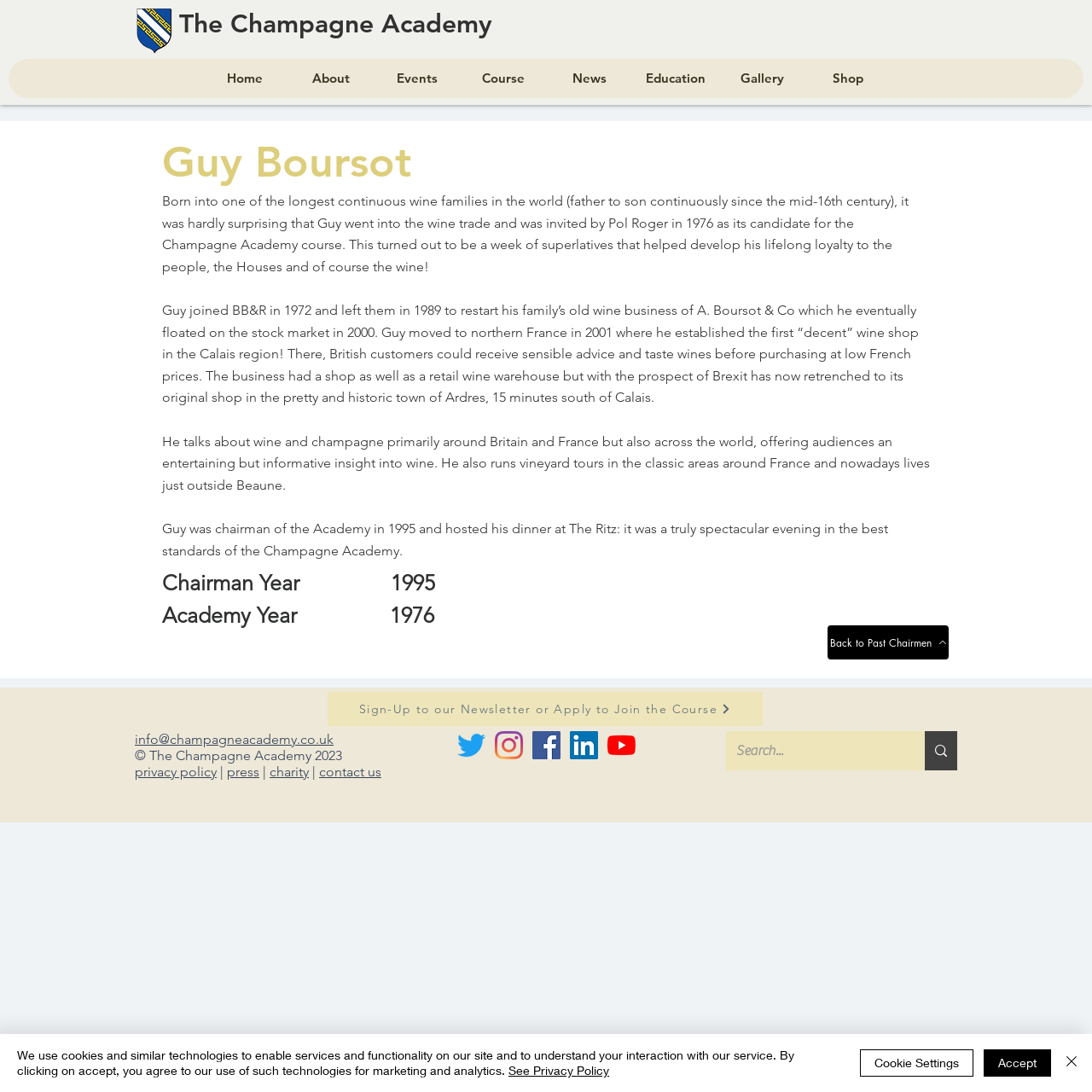Given the element description contact us, predict the bounding box coordinates for the UI element in the webpage screenshot. The format should be (top-left x, top-left y, bottom-right x, bottom-right y), and the values should be between 0 and 1.

[0.292, 0.699, 0.349, 0.714]